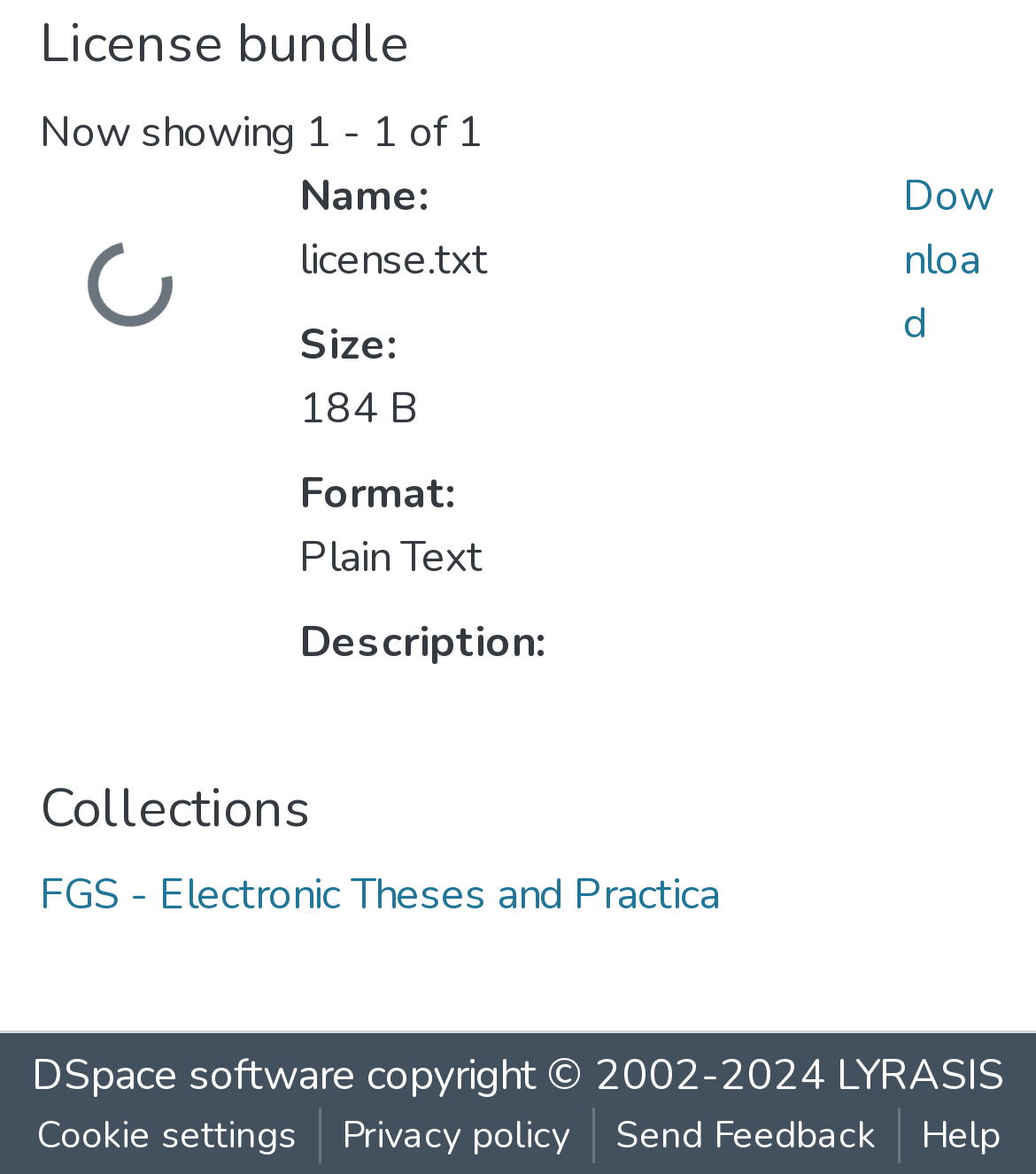What is the format of the license bundle? Based on the screenshot, please respond with a single word or phrase.

Plain Text